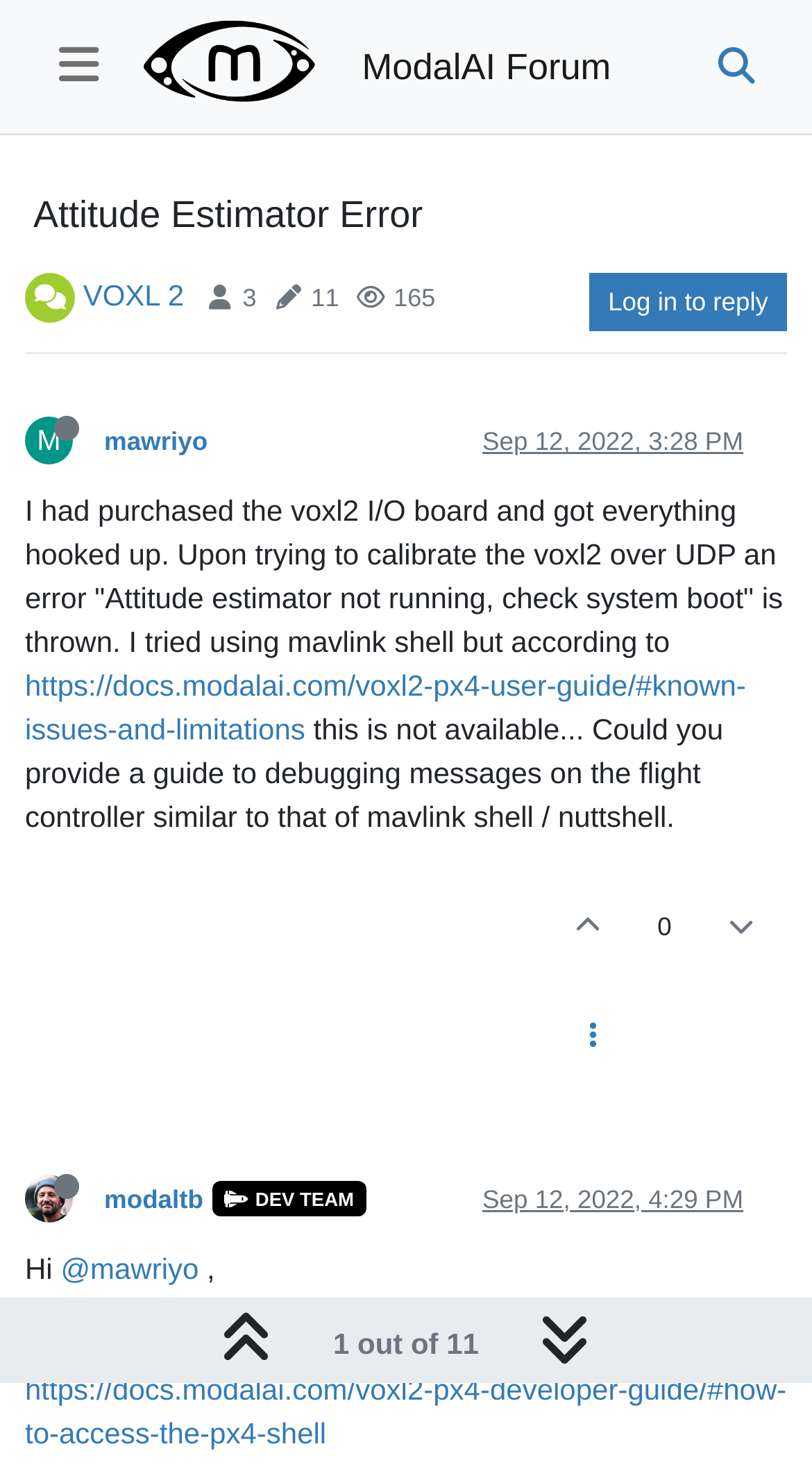Give a concise answer of one word or phrase to the question: 
What is the name of the device being discussed?

VOXL 2